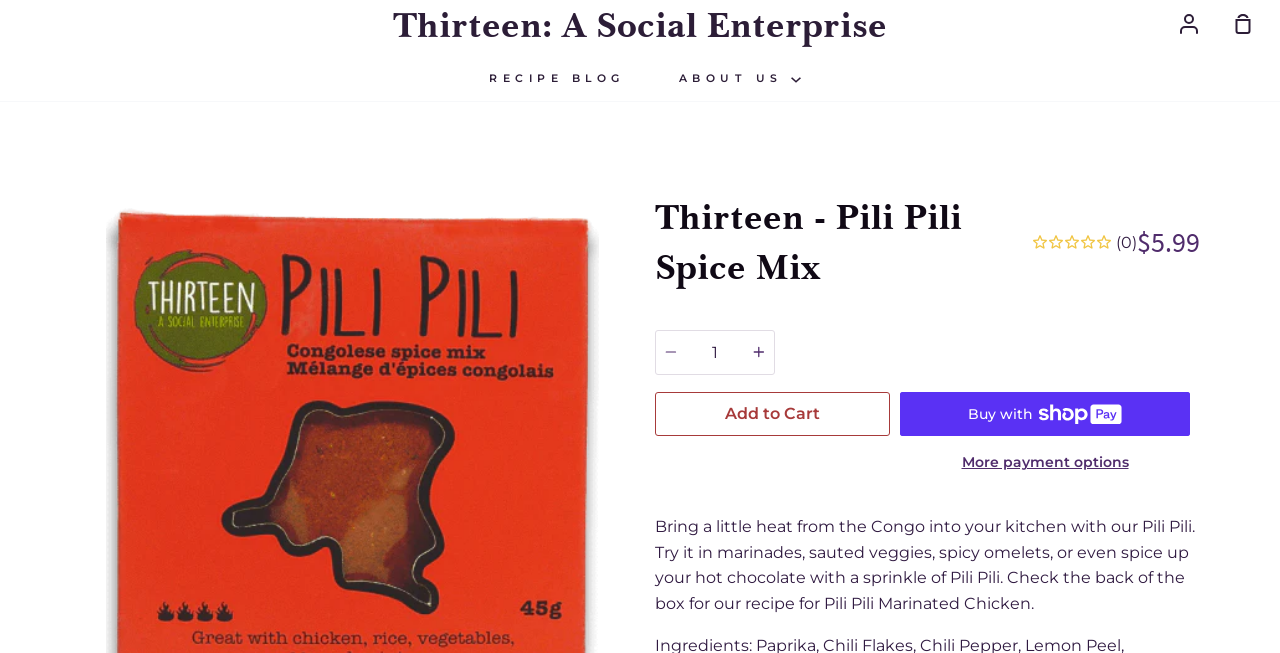Using the information in the image, could you please answer the following question in detail:
What is the price of Pili Pili Spice Mix?

I found the price of Pili Pili Spice Mix by looking at the StaticText element with the text '$5.99' which is located near the image of the product and the 'Add to Cart' button.